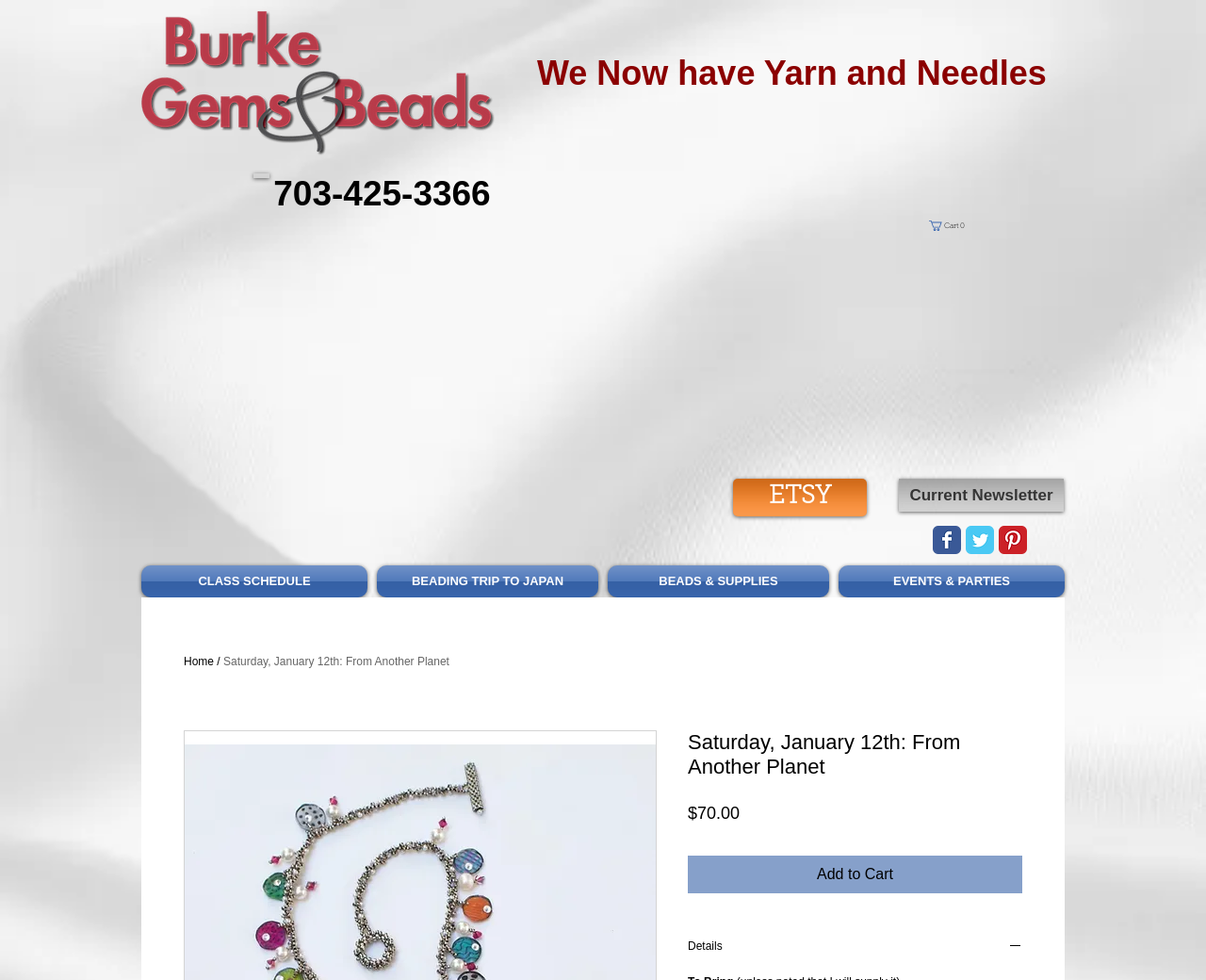For the following element description, predict the bounding box coordinates in the format (top-left x, top-left y, bottom-right x, bottom-right y). All values should be floating point numbers between 0 and 1. Description: aria-label="Pinterest Classic"

[0.828, 0.537, 0.852, 0.565]